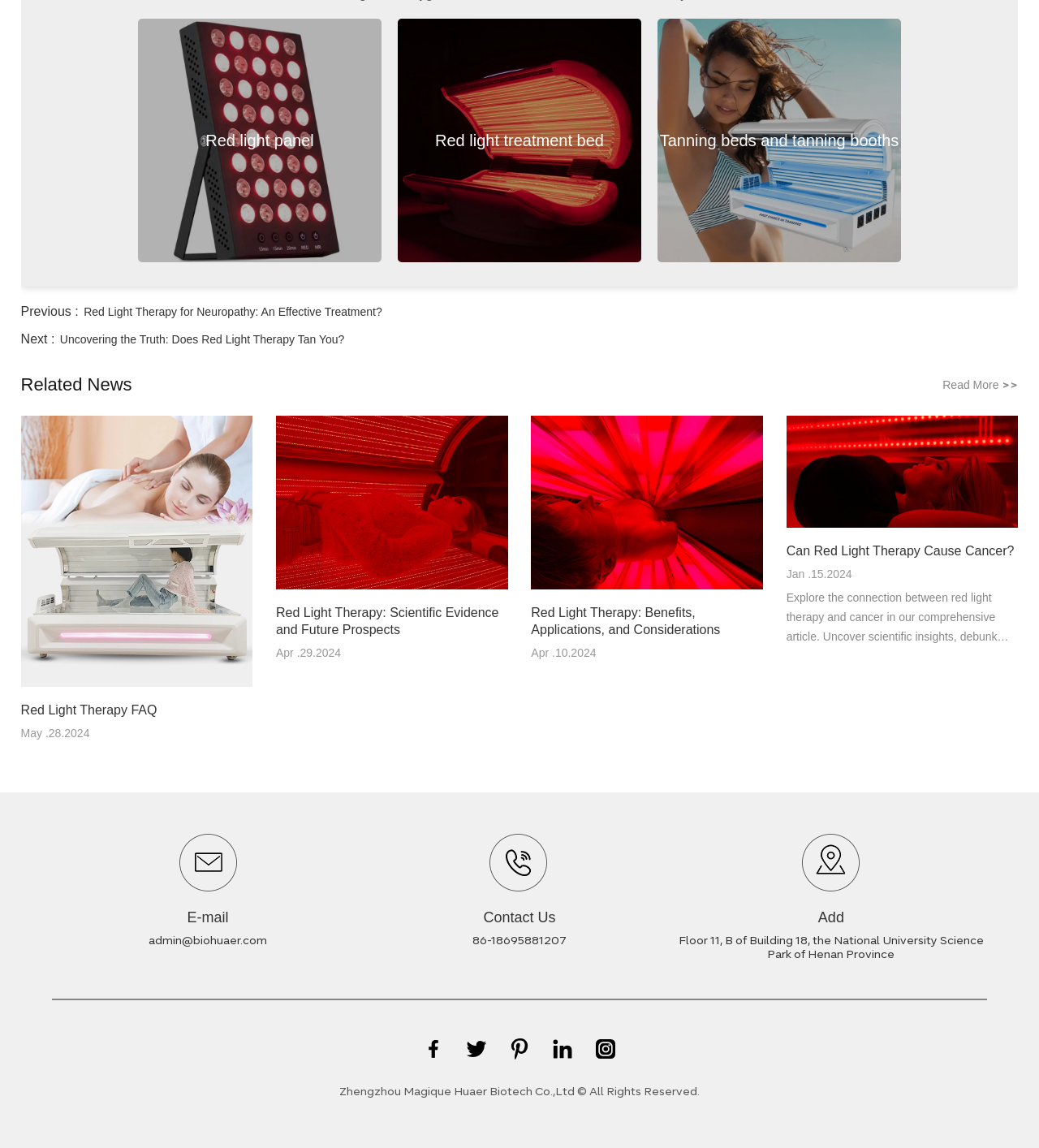Please identify the bounding box coordinates of the element's region that needs to be clicked to fulfill the following instruction: "Share on LinkedIn". The bounding box coordinates should consist of four float numbers between 0 and 1, i.e., [left, top, right, bottom].

None